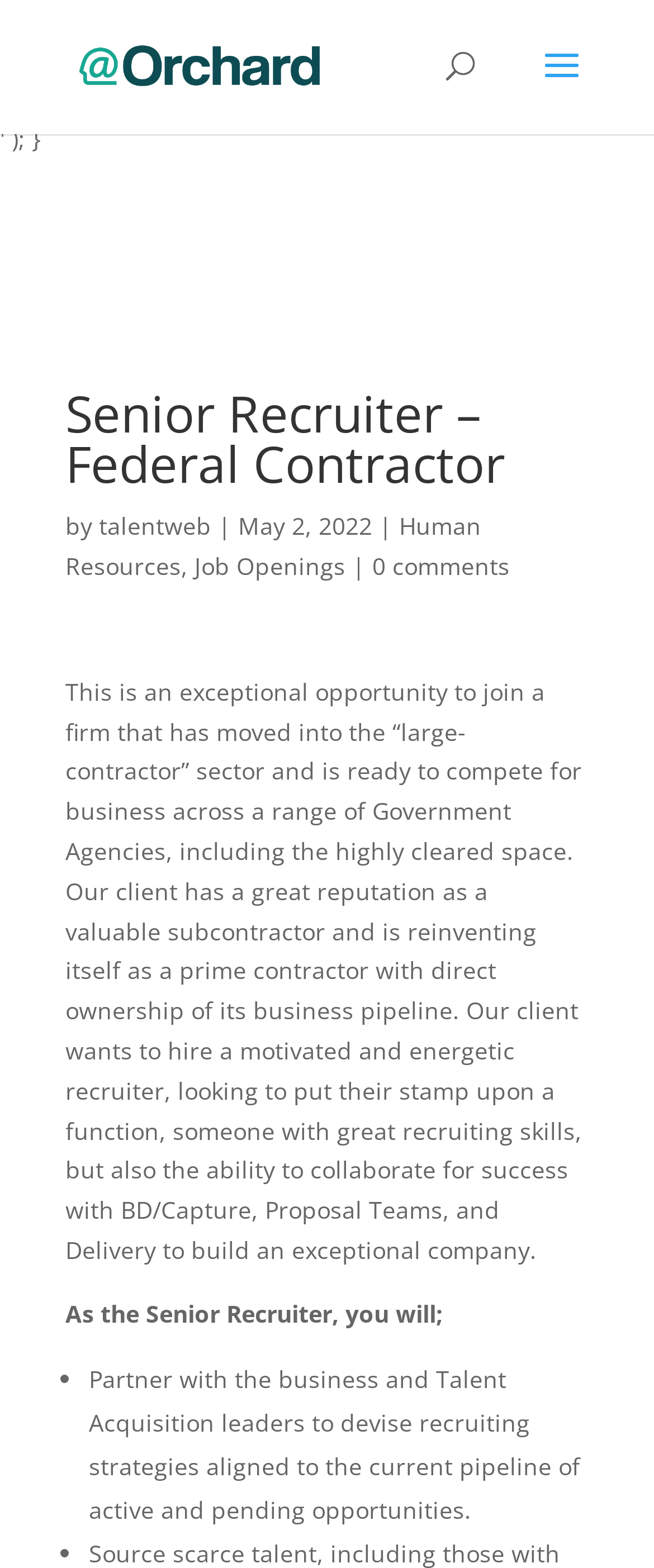Please find the main title text of this webpage.

Senior Recruiter – Federal Contractor